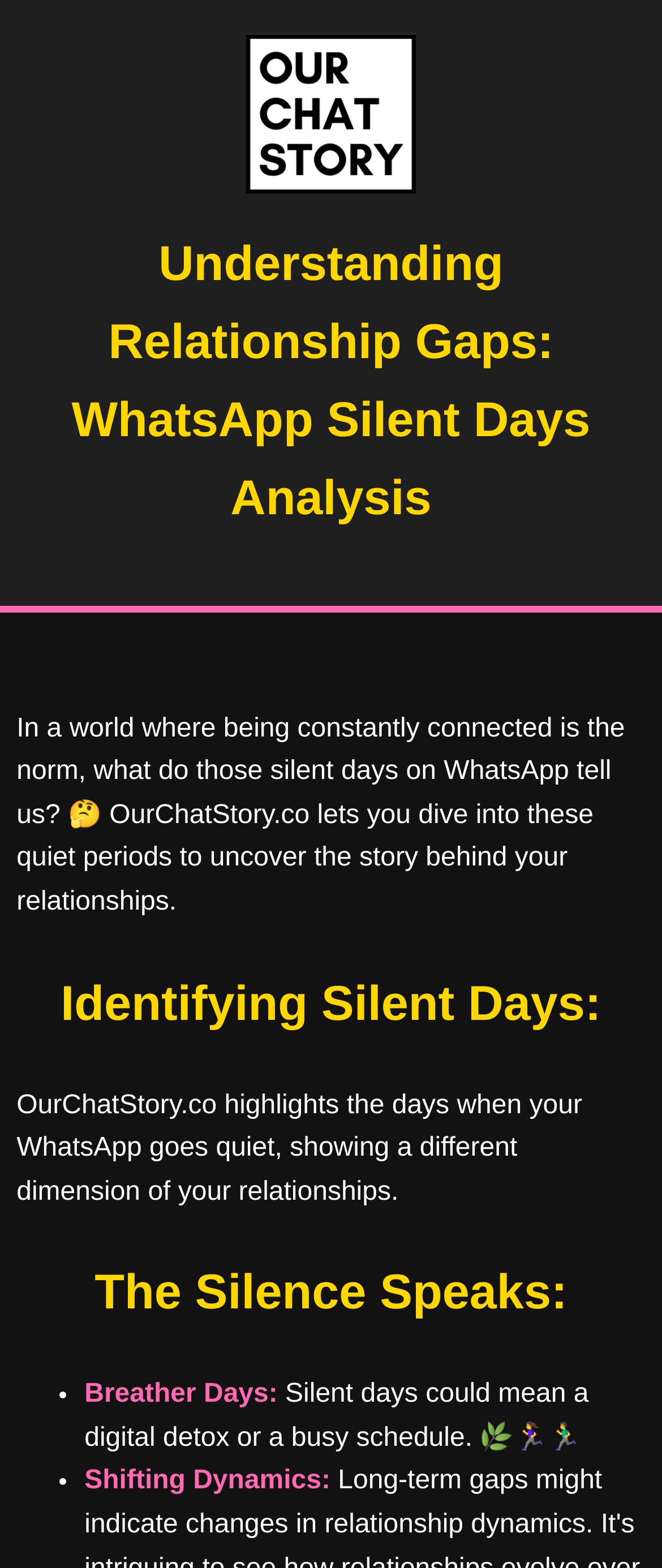Offer a comprehensive description of the webpage’s content and structure.

The webpage is about understanding relationship gaps through WhatsApp silent days analysis by OurChatStory.co. At the top left of the page, there is the OurChatStory logo. Below the logo, there is a heading that repeats the title of the webpage. 

Following the heading, there is a paragraph of text that explains the concept of silent days on WhatsApp and how OurChatStory.co can help uncover the story behind relationships. 

Below this paragraph, there are three sections, each with a heading. The first section is titled "Identifying Silent Days:" and has a brief description of how OurChatStory.co highlights the quiet periods in WhatsApp conversations. 

The second section is titled "The Silence Speaks:" and contains a list of two items. The first item is "Breather Days:" which suggests that silent days could mean a digital detox or a busy schedule, accompanied by some emojis. The second item is "Shifting Dynamics:" but its description is not provided. 

Throughout the page, the text and headings are aligned to the left, with the logo being the only element slightly centered at the top.